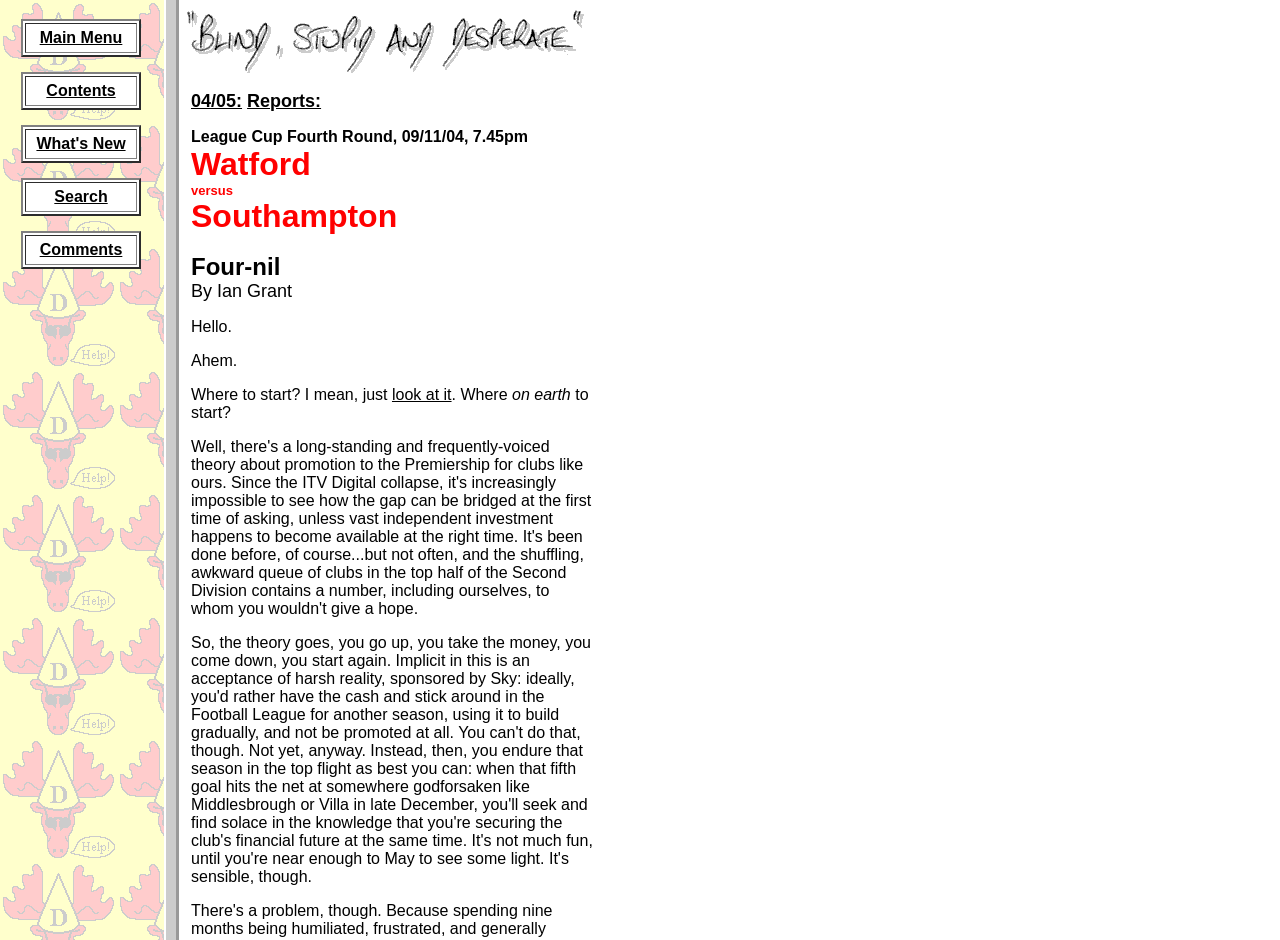Describe in detail what you see on the webpage.

The webpage is a blog or article page focused on a Watford FC site, specifically discussing a match report. At the top-left corner, there is a small image. Below it, there is a main menu section with four links: "Main Menu", "Contents", "What's New", and "Search". These links are arranged vertically, with "Main Menu" at the top and "Search" at the bottom.

To the right of the main menu, there is a large section with a title "BLIND, STUPID AND DESPERATE" in bold font, accompanied by an image. Below the title, there are several links and paragraphs of text. The text describes a football match between Watford and Southampton, with the score being 4-0. The article is written by Ian Grant and starts with a humorous tone, expressing surprise and disbelief at the match's outcome.

The text is divided into several paragraphs, with the author's commentary and analysis of the match. There is also a link "look at it" within the text, which likely points to a specific aspect of the match. Overall, the webpage has a simple layout, with a focus on the article's content and minimal use of images.